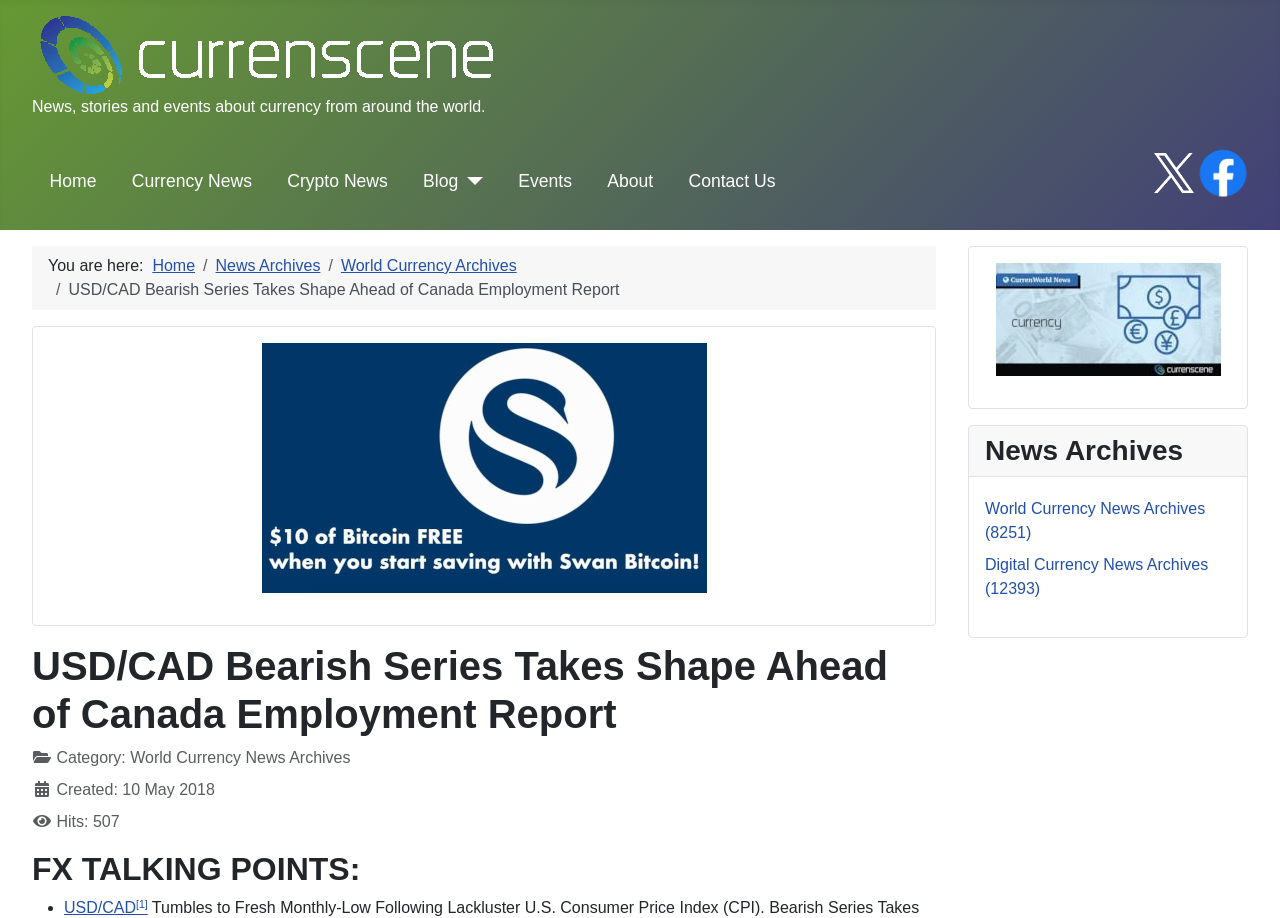Determine the bounding box coordinates of the region to click in order to accomplish the following instruction: "View the 'Events' page". Provide the coordinates as four float numbers between 0 and 1, specifically [left, top, right, bottom].

[0.405, 0.183, 0.447, 0.212]